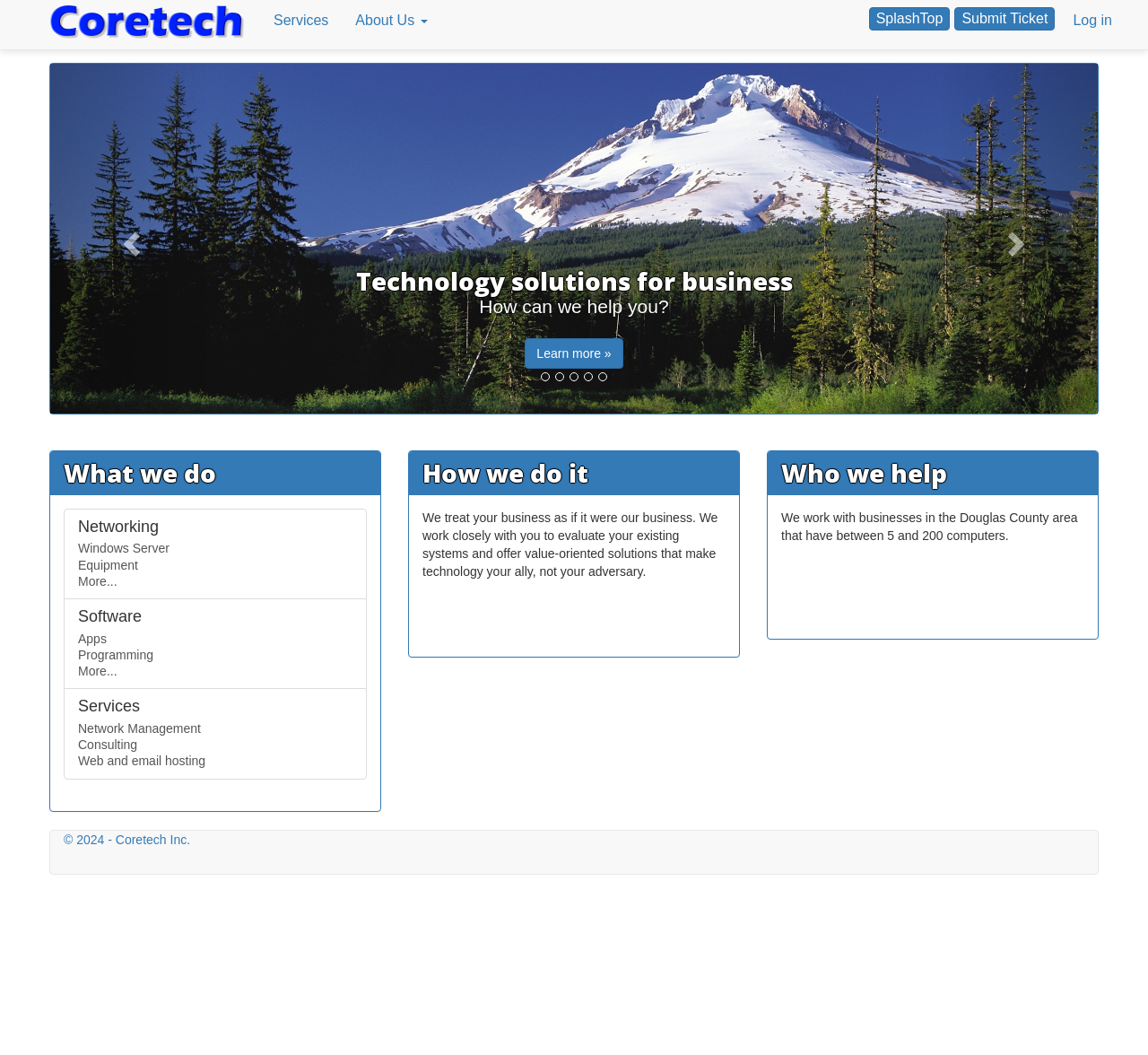Find and indicate the bounding box coordinates of the region you should select to follow the given instruction: "Click the About Us link".

None